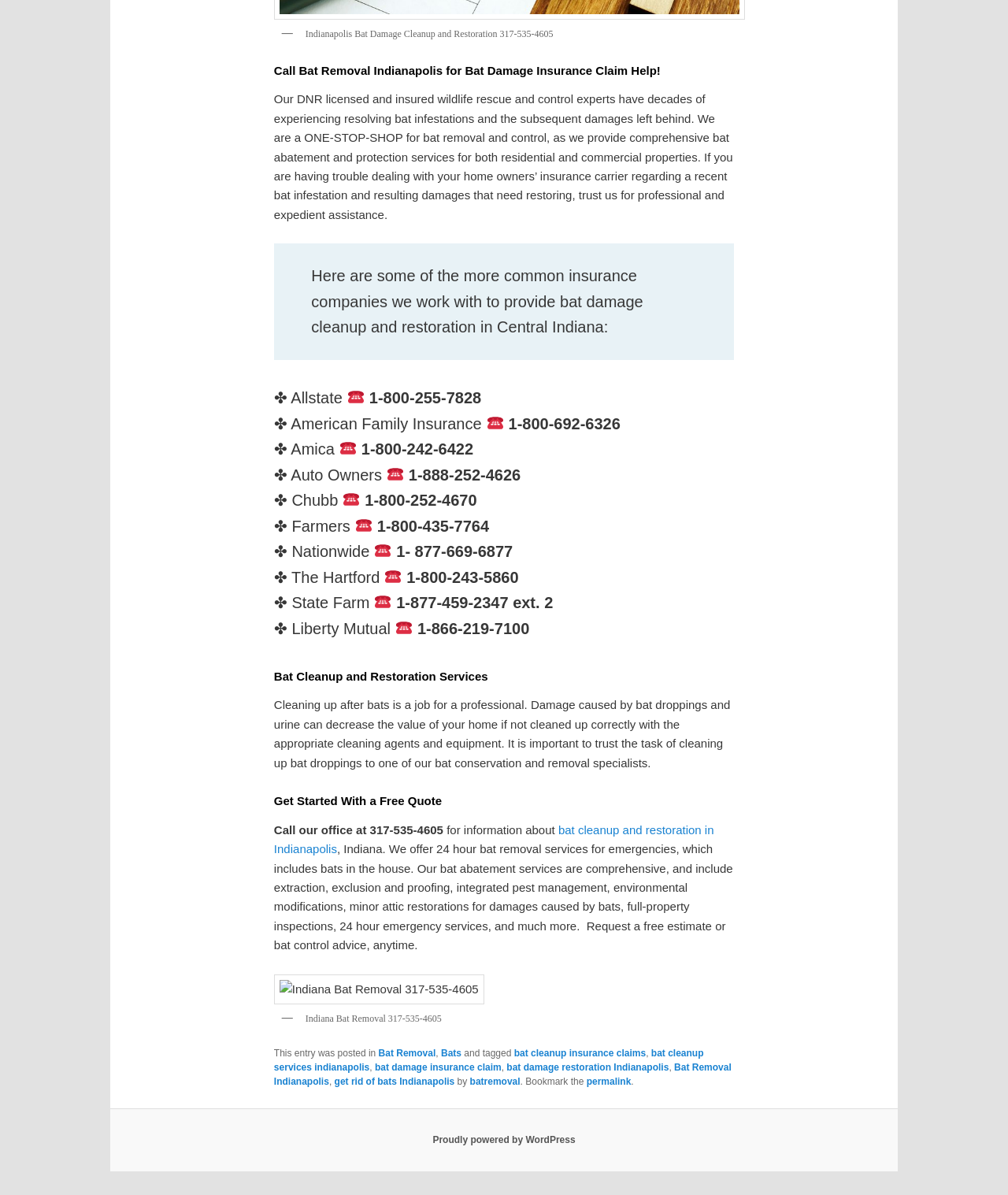What is the phone number for bat removal services?
Answer with a single word or phrase, using the screenshot for reference.

317-535-4605